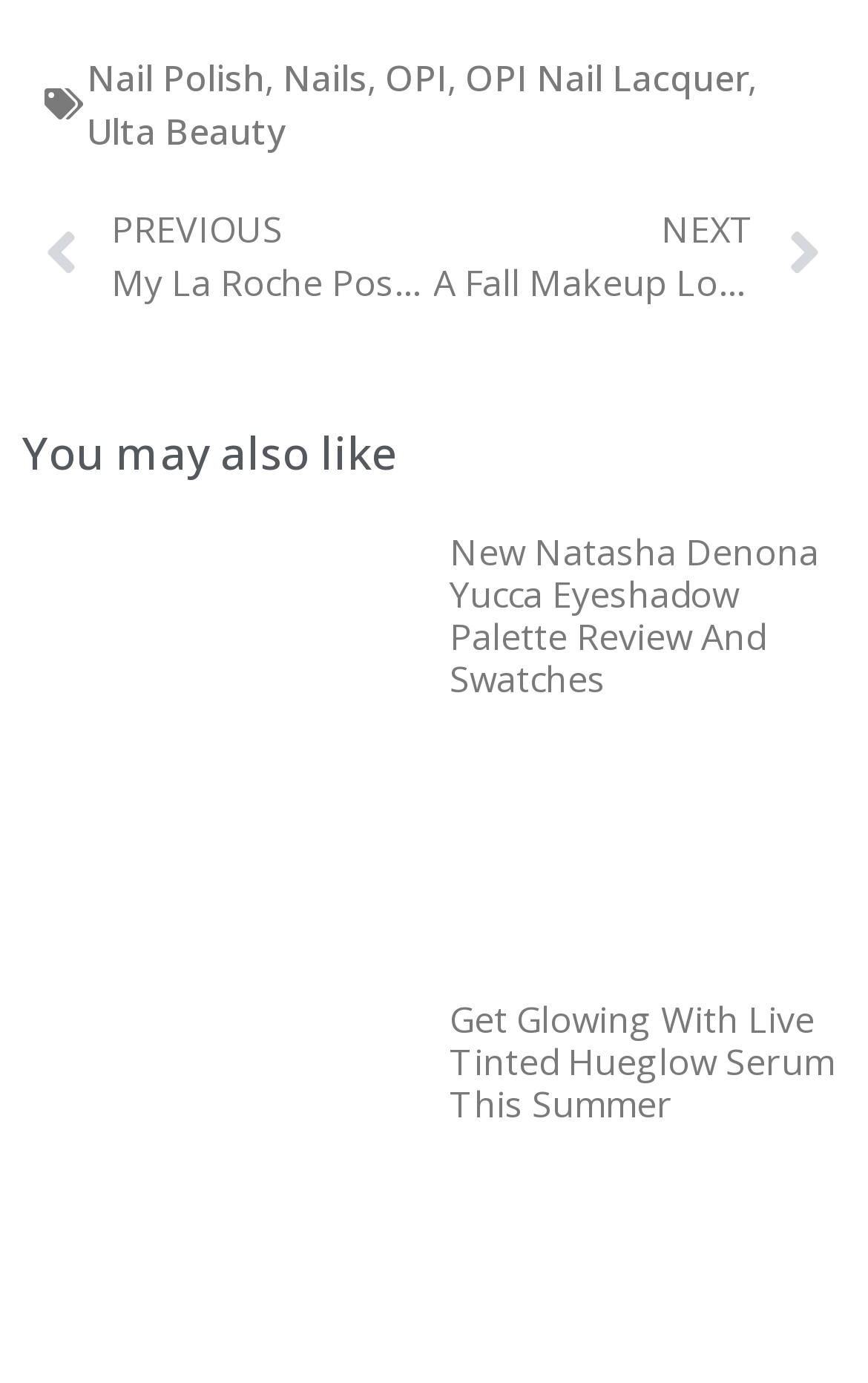Please give a concise answer to this question using a single word or phrase: 
What is the position of the 'NEXT' link?

Right side